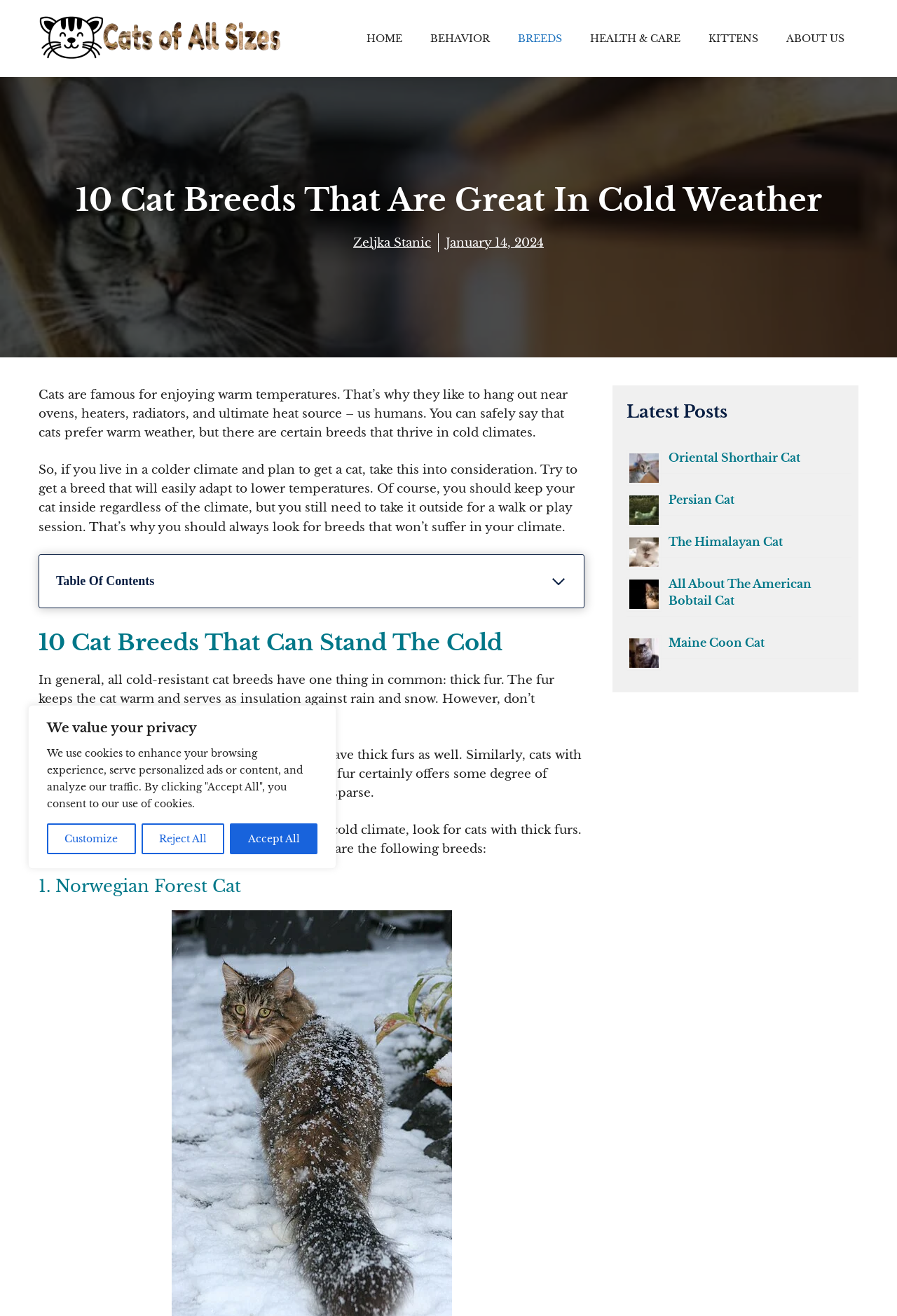Identify the bounding box coordinates for the region of the element that should be clicked to carry out the instruction: "Learn about the 'Norwegian Forest Cat' breed". The bounding box coordinates should be four float numbers between 0 and 1, i.e., [left, top, right, bottom].

[0.043, 0.666, 0.652, 0.681]